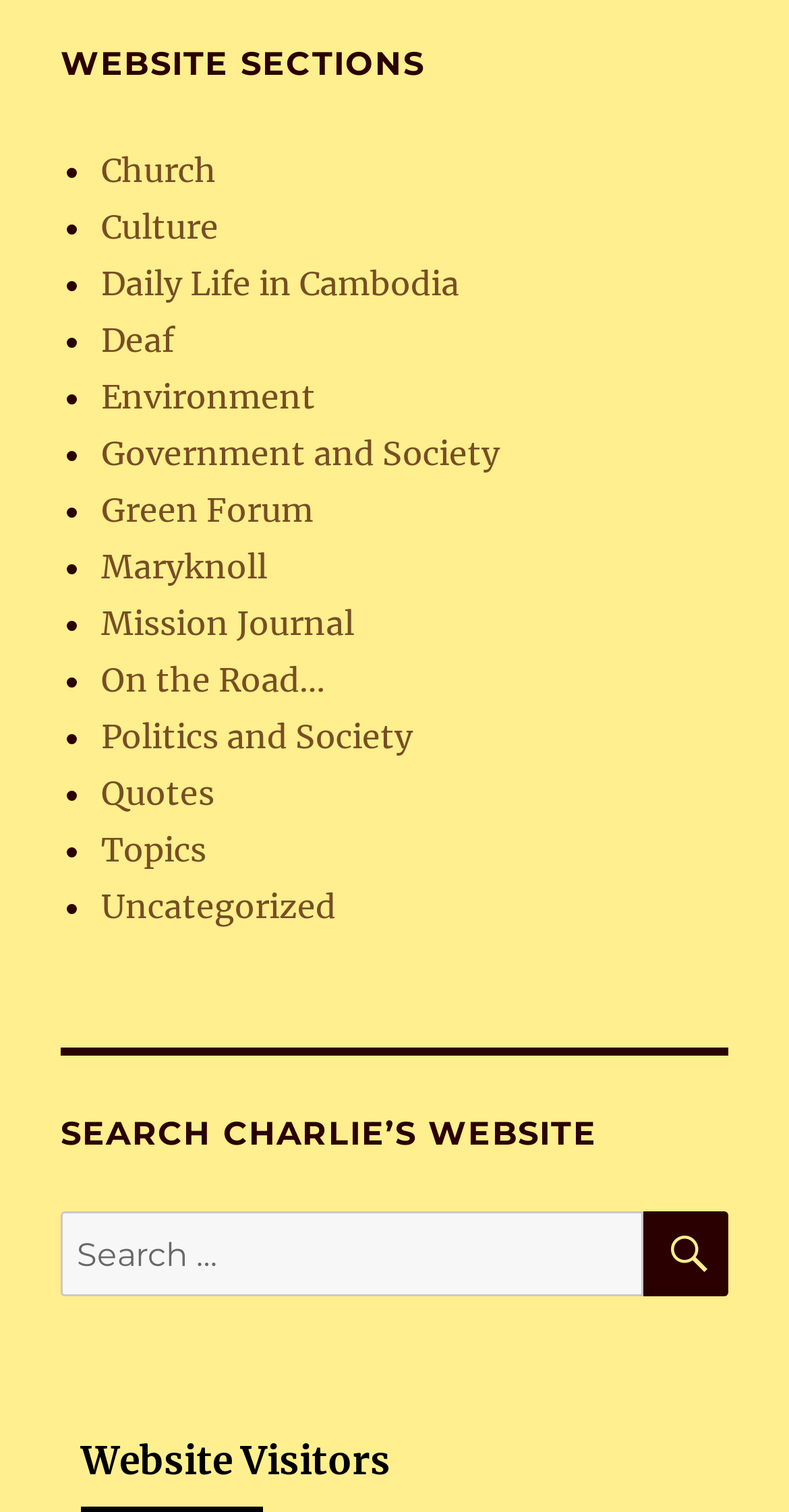Determine the bounding box of the UI component based on this description: "Green Forum". The bounding box coordinates should be four float values between 0 and 1, i.e., [left, top, right, bottom].

[0.128, 0.324, 0.397, 0.35]